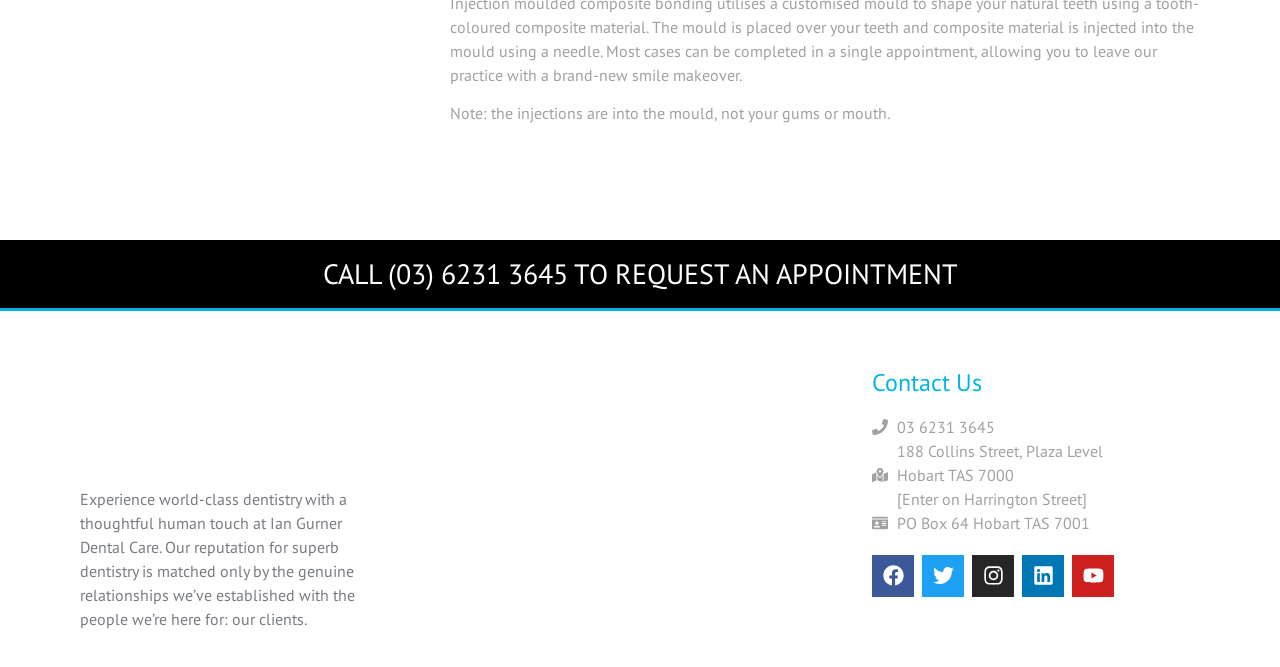Refer to the element description alt="Ian gurner dental logo" and identify the corresponding bounding box in the screenshot. Format the coordinates as (top-left x, top-left y, bottom-right x, bottom-right y) with values in the range of 0 to 1.

[0.062, 0.556, 0.203, 0.7]